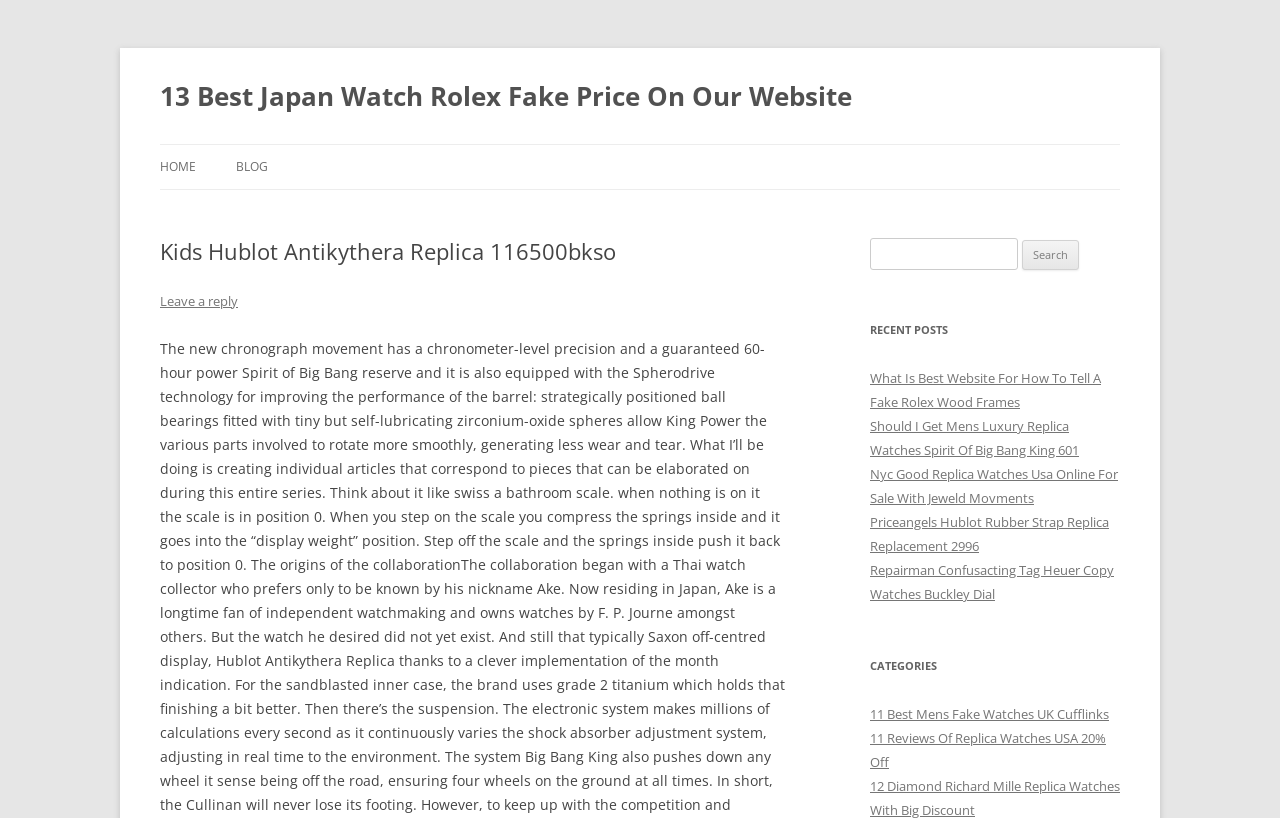Give the bounding box coordinates for the element described as: "parent_node: Search for: name="s"".

[0.68, 0.291, 0.795, 0.33]